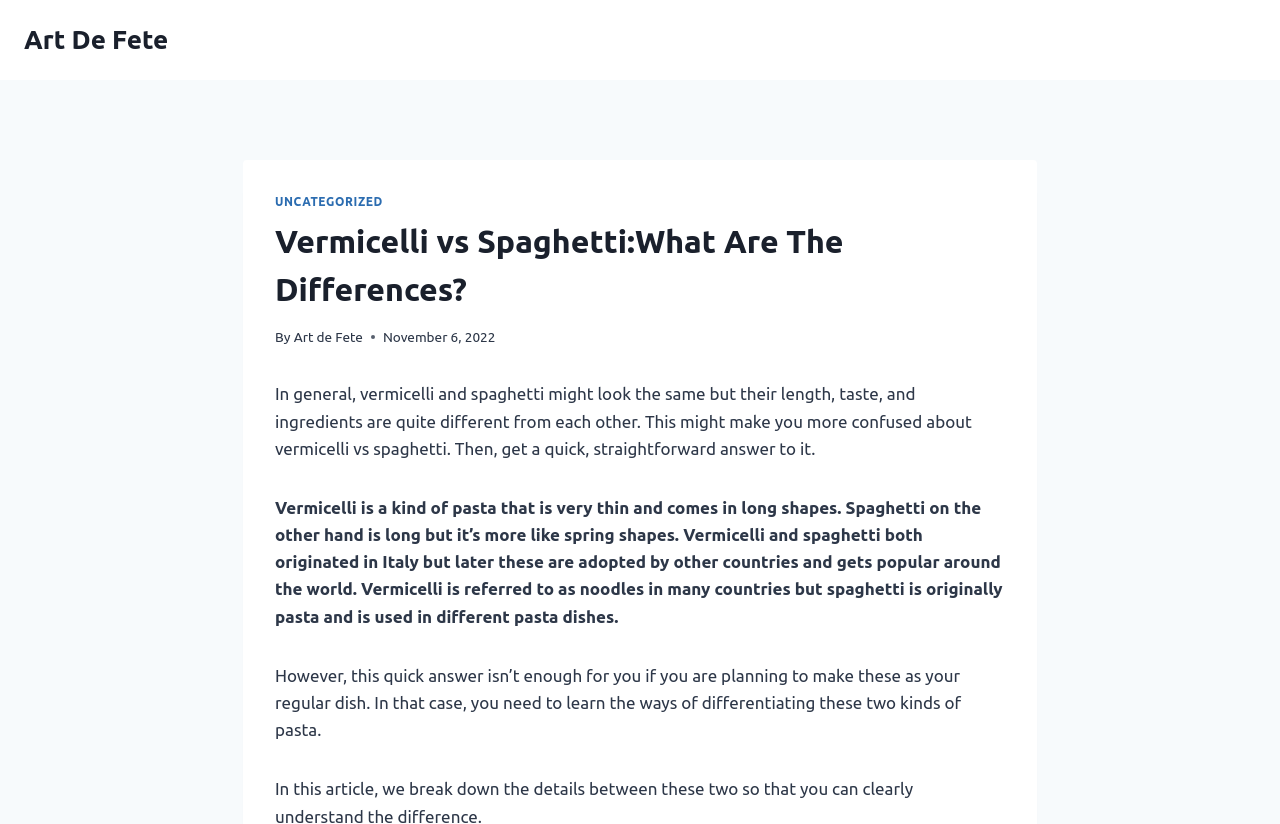Elaborate on the information and visuals displayed on the webpage.

The webpage is about the differences between vermicelli and spaghetti. At the top left, there is a link to "Art De Fete" which is the website's title. Below it, there is a header section that spans most of the width of the page. Within this section, there is a link to "UNCATEGORIZED" on the left, followed by a heading that reads "Vermicelli vs Spaghetti:What Are The Differences?" in a larger font. To the right of the heading, there is a "By" label, a link to "Art de Fete", and a timestamp indicating the publication date, "November 6, 2022".

Below the header section, there is a brief introduction to the topic, which explains that vermicelli and spaghetti may look similar but have distinct differences in terms of length, taste, and ingredients. This introduction is followed by a longer paragraph that provides more information about vermicelli and spaghetti, including their origins in Italy and their adoption by other countries. The text describes vermicelli as a thin, long pasta and spaghetti as a long, spring-shaped pasta.

Further down the page, there is another paragraph that suggests that a brief overview of the differences between vermicelli and spaghetti may not be sufficient for those who plan to make these pasta dishes regularly, and that learning how to differentiate between them is necessary.